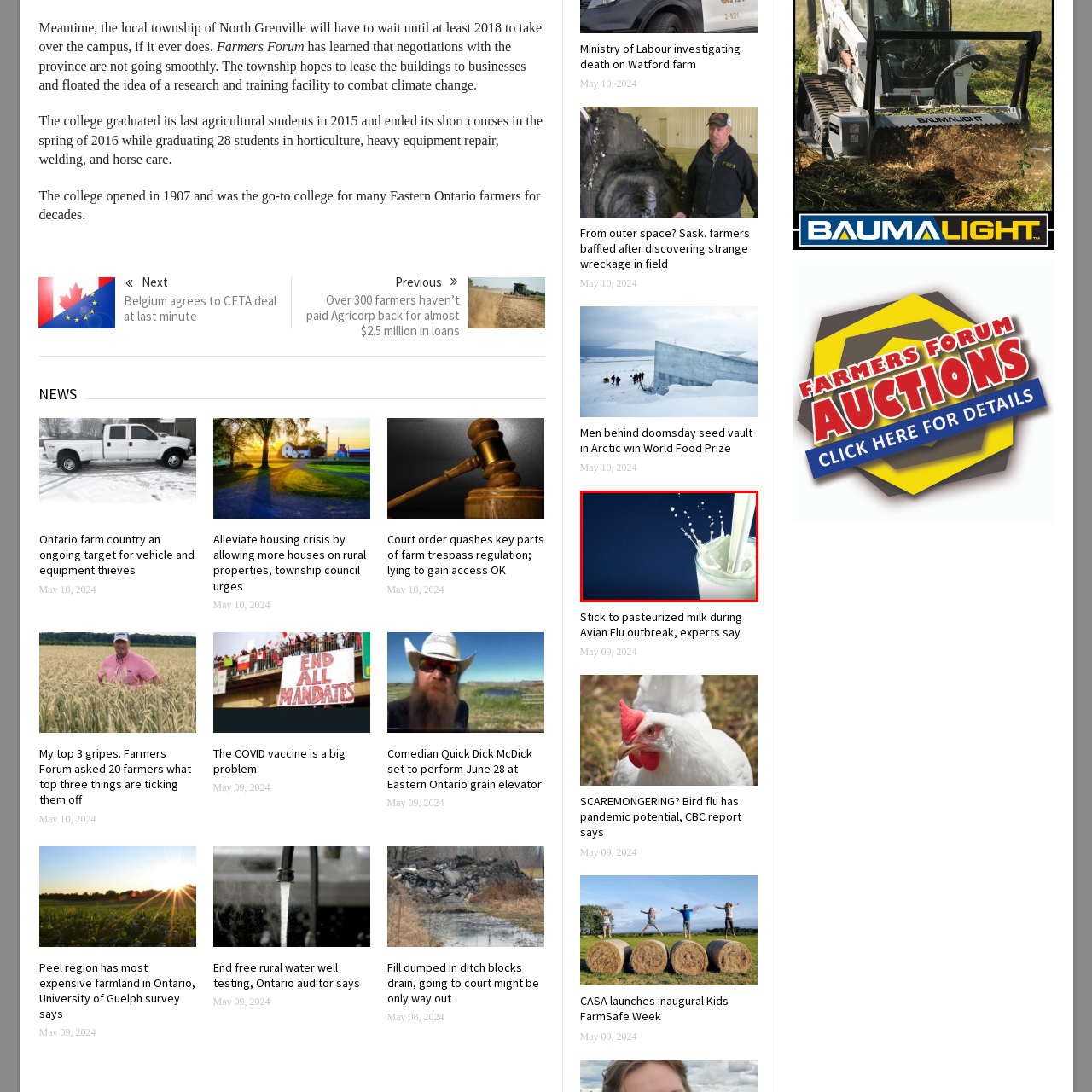Inspect the image surrounded by the red border and give a one-word or phrase answer to the question:
What is being splashed out of the glass?

Milk